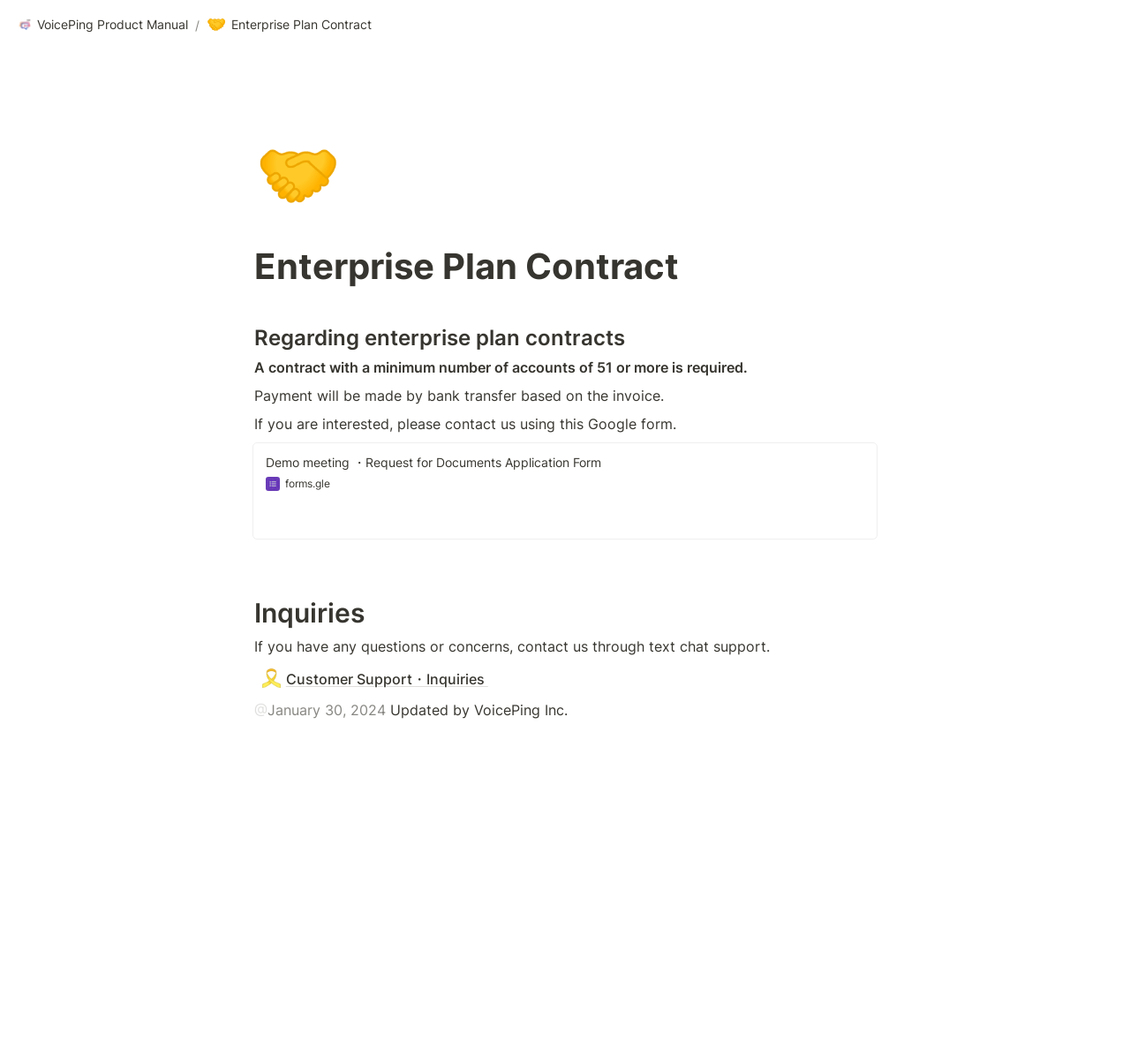Consider the image and give a detailed and elaborate answer to the question: 
What is the minimum number of accounts required for a contract?

I found this information in the static text element that says 'A contract with a minimum number of accounts of 51 or more is required.'